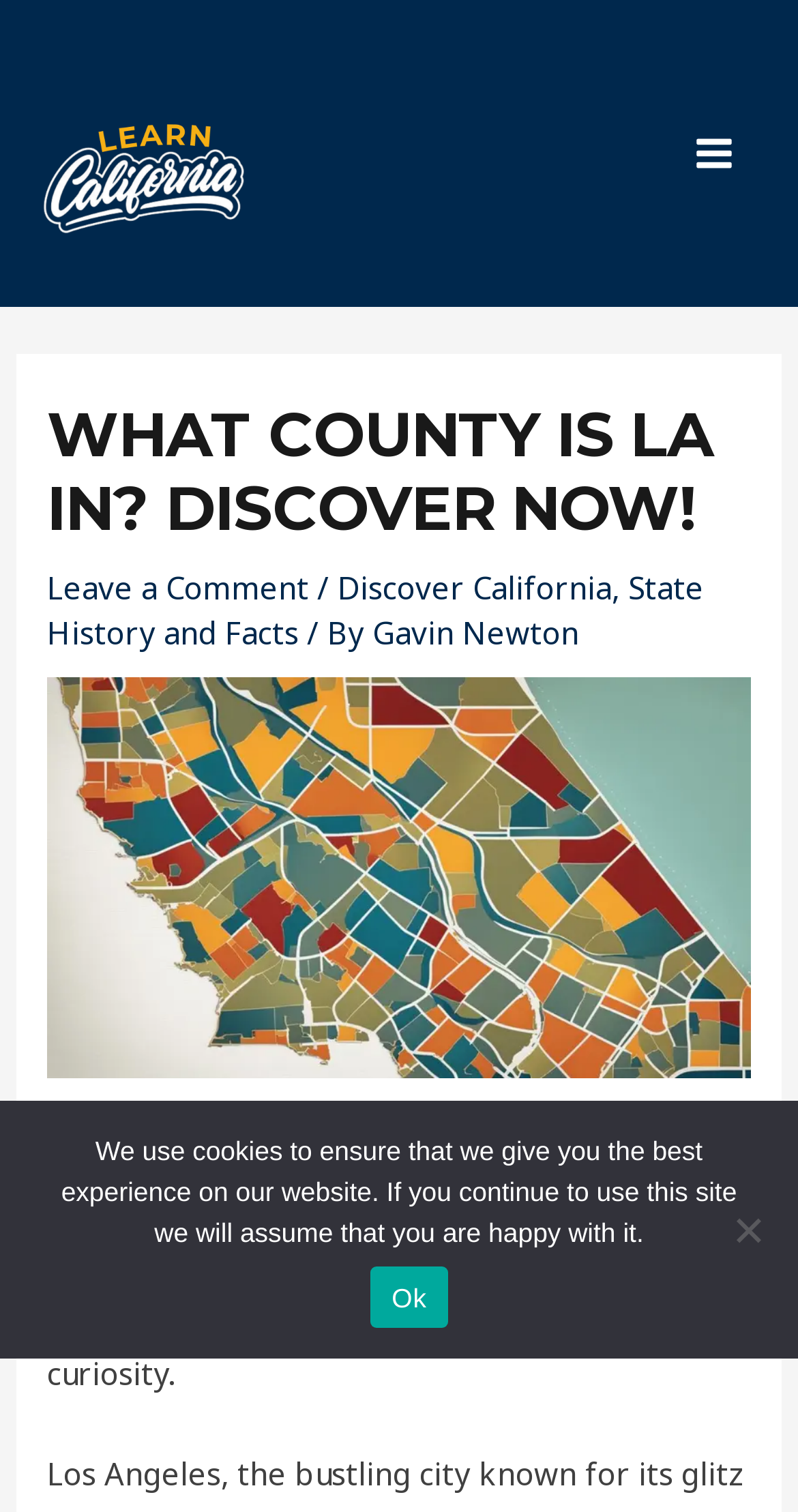Using the provided element description, identify the bounding box coordinates as (top-left x, top-left y, bottom-right x, bottom-right y). Ensure all values are between 0 and 1. Description: Leave a Comment

[0.059, 0.375, 0.387, 0.402]